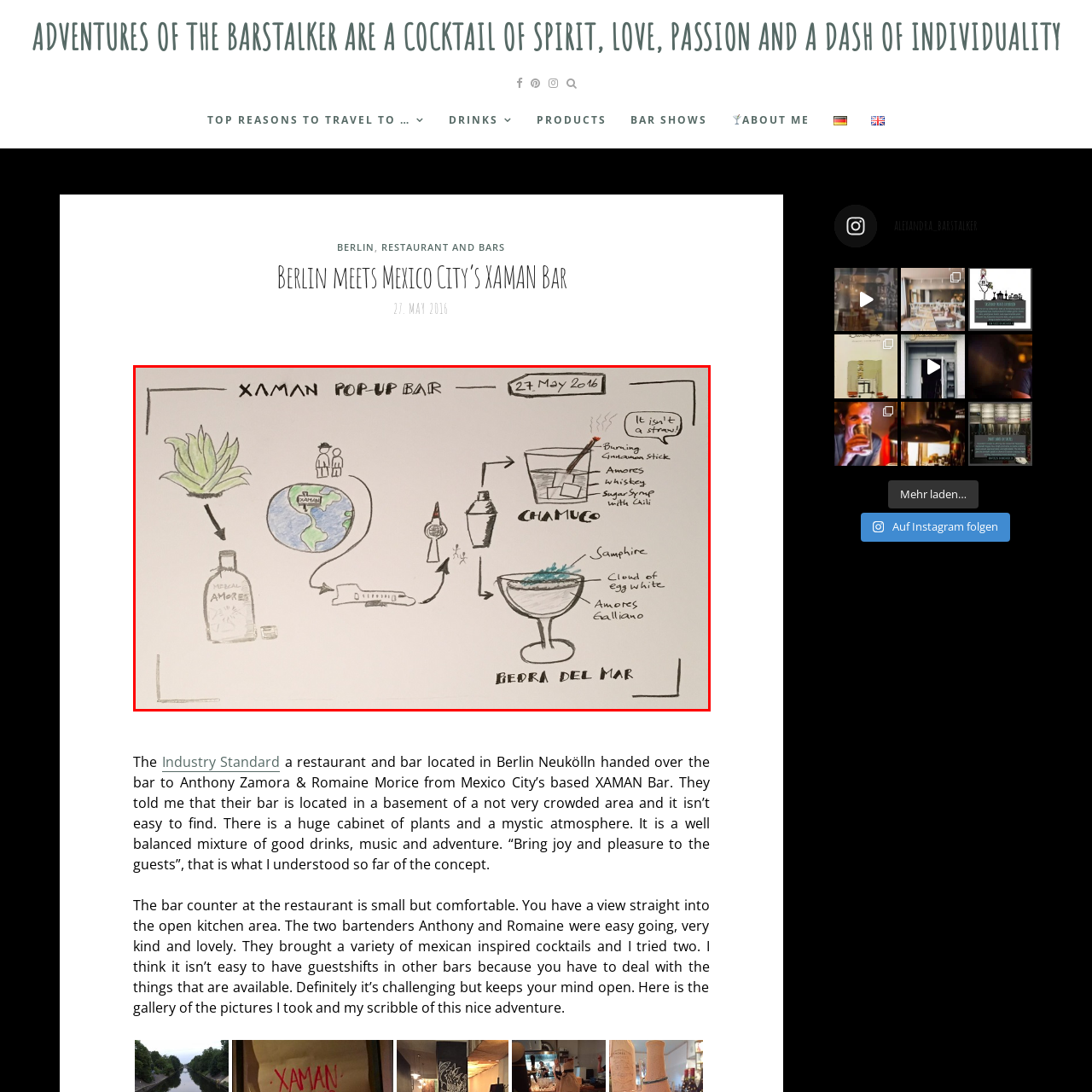What is the theme emphasized by the globe in the center of the image?  
Pay attention to the image within the red frame and give a detailed answer based on your observations from the image.

The center of the image illustrates a globe, which suggests a fusion of cultures and emphasizes the international feel of XAMAN, as mentioned in the caption.